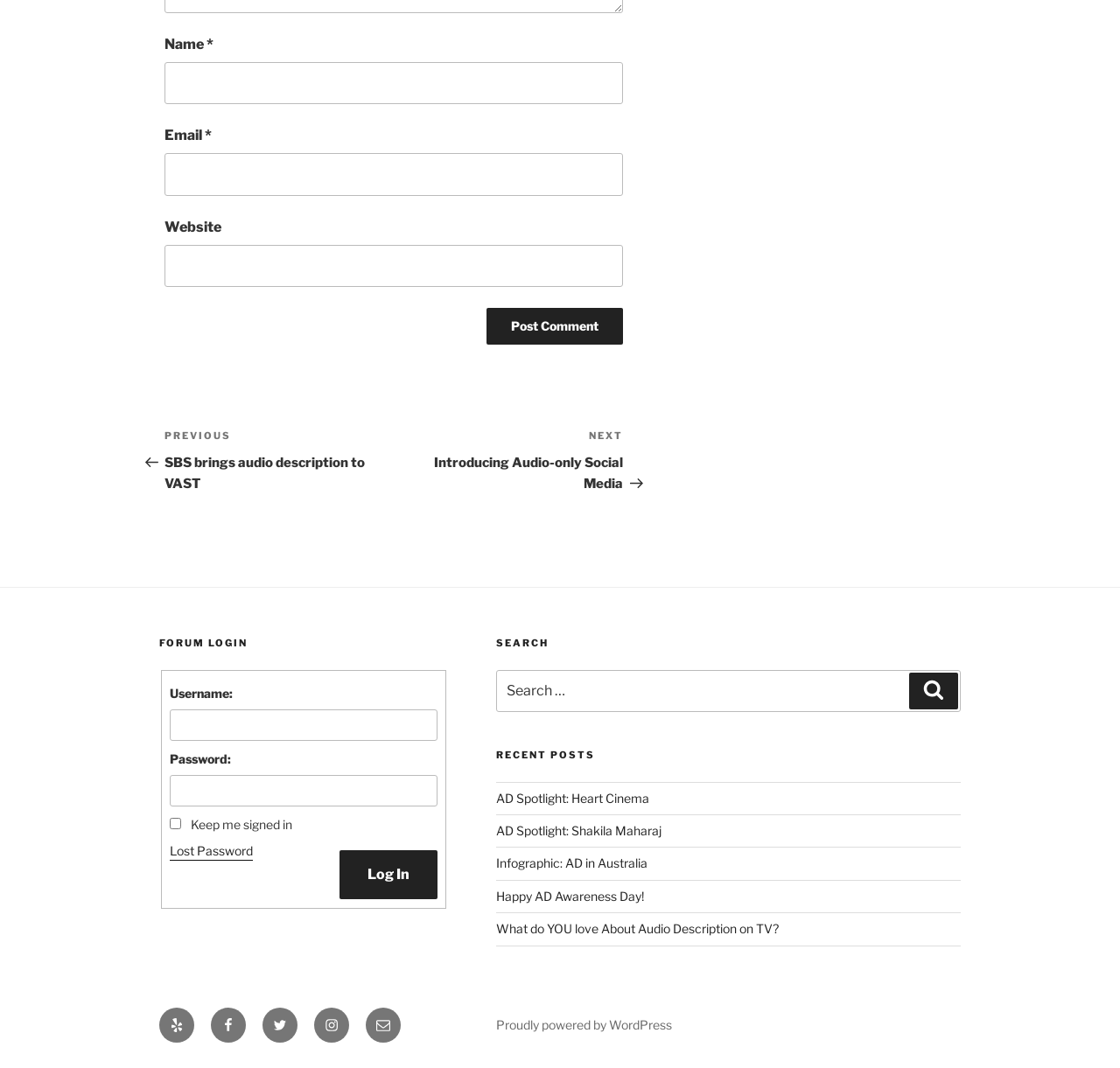Using the provided element description, identify the bounding box coordinates as (top-left x, top-left y, bottom-right x, bottom-right y). Ensure all values are between 0 and 1. Description: parent_node: Email * aria-describedby="email-notes" name="email"

[0.147, 0.143, 0.556, 0.183]